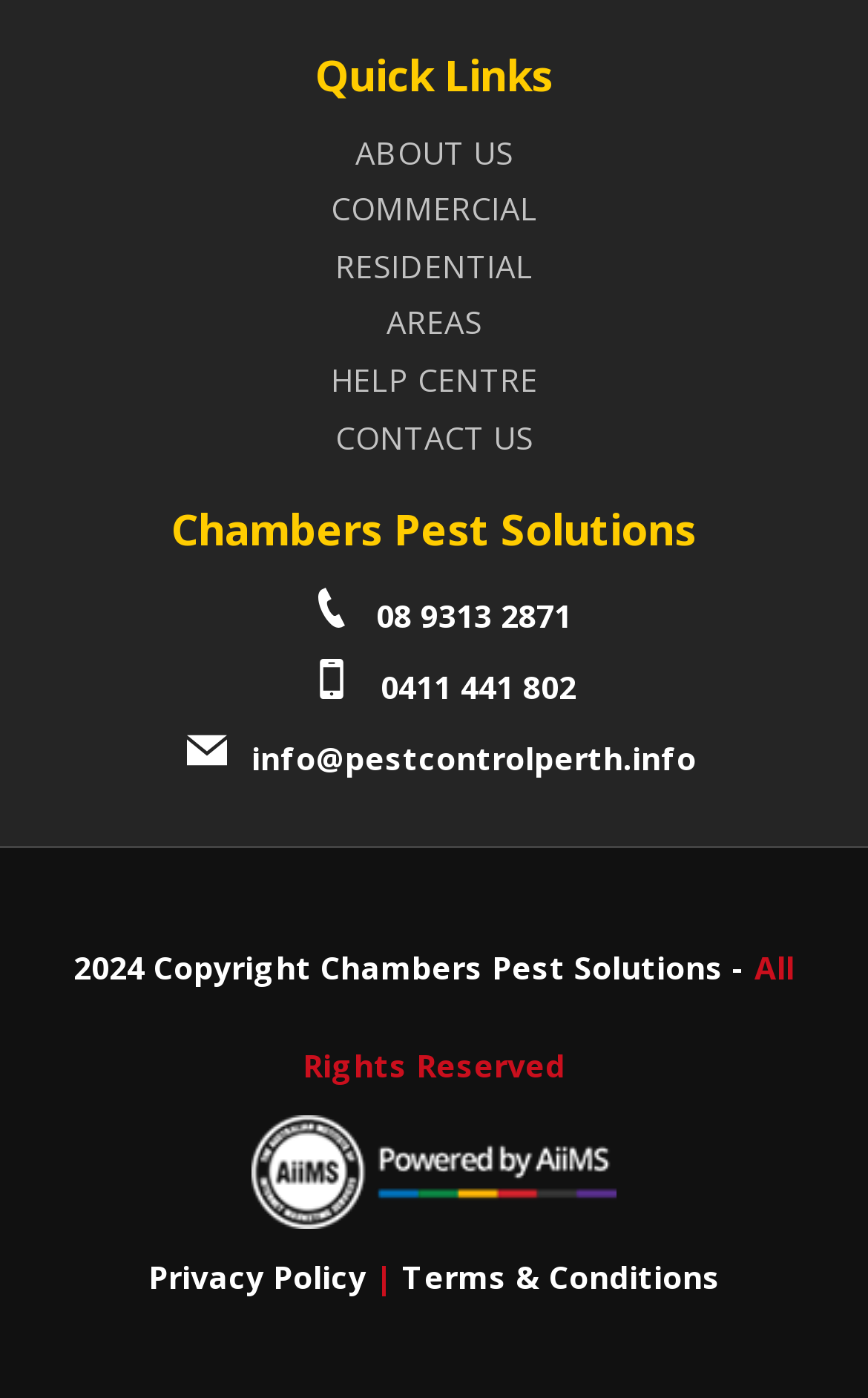What is the copyright year?
Please ensure your answer is as detailed and informative as possible.

The copyright year can be found in the StaticText element with the text '2024 Copyright Chambers Pest Solutions -' located at the bottom of the webpage, with a bounding box coordinate of [0.085, 0.677, 0.869, 0.707].